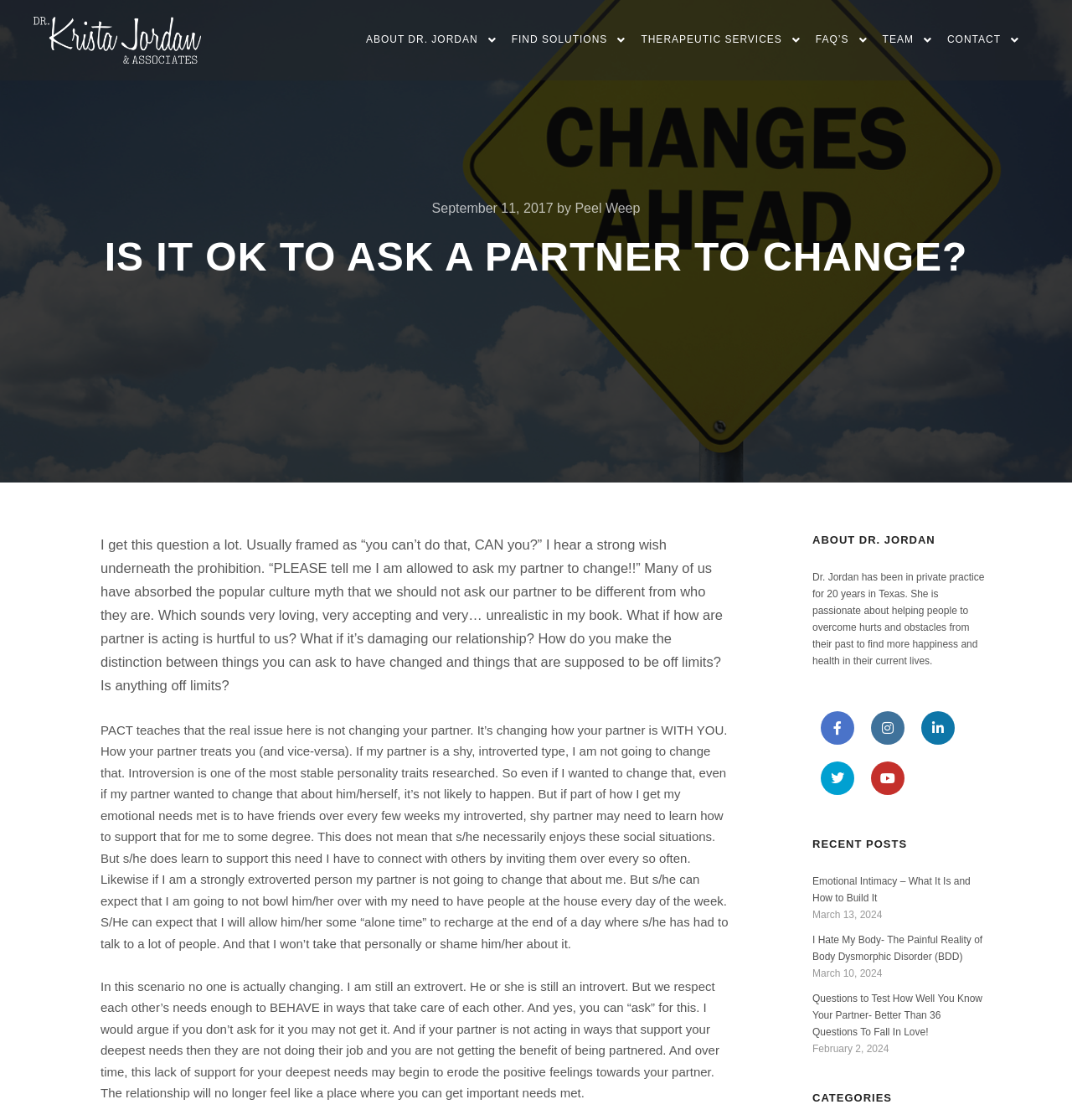Identify the bounding box coordinates for the element you need to click to achieve the following task: "Read the article 'IS IT OK TO ASK A PARTNER TO CHANGE?'". The coordinates must be four float values ranging from 0 to 1, formatted as [left, top, right, bottom].

[0.047, 0.208, 0.953, 0.251]